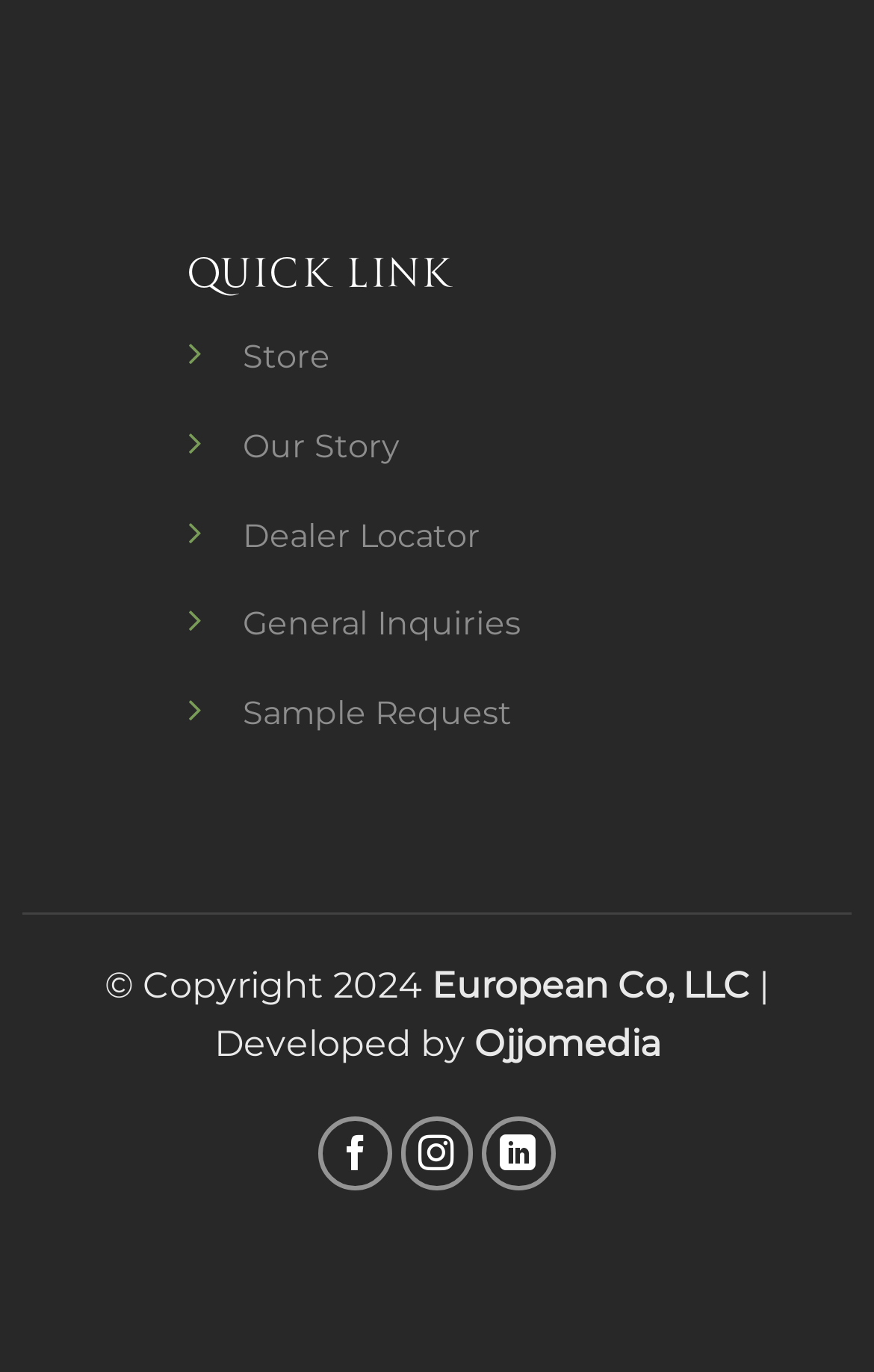Bounding box coordinates are specified in the format (top-left x, top-left y, bottom-right x, bottom-right y). All values are floating point numbers bounded between 0 and 1. Please provide the bounding box coordinate of the region this sentence describes: Sample Request

[0.278, 0.501, 0.585, 0.531]